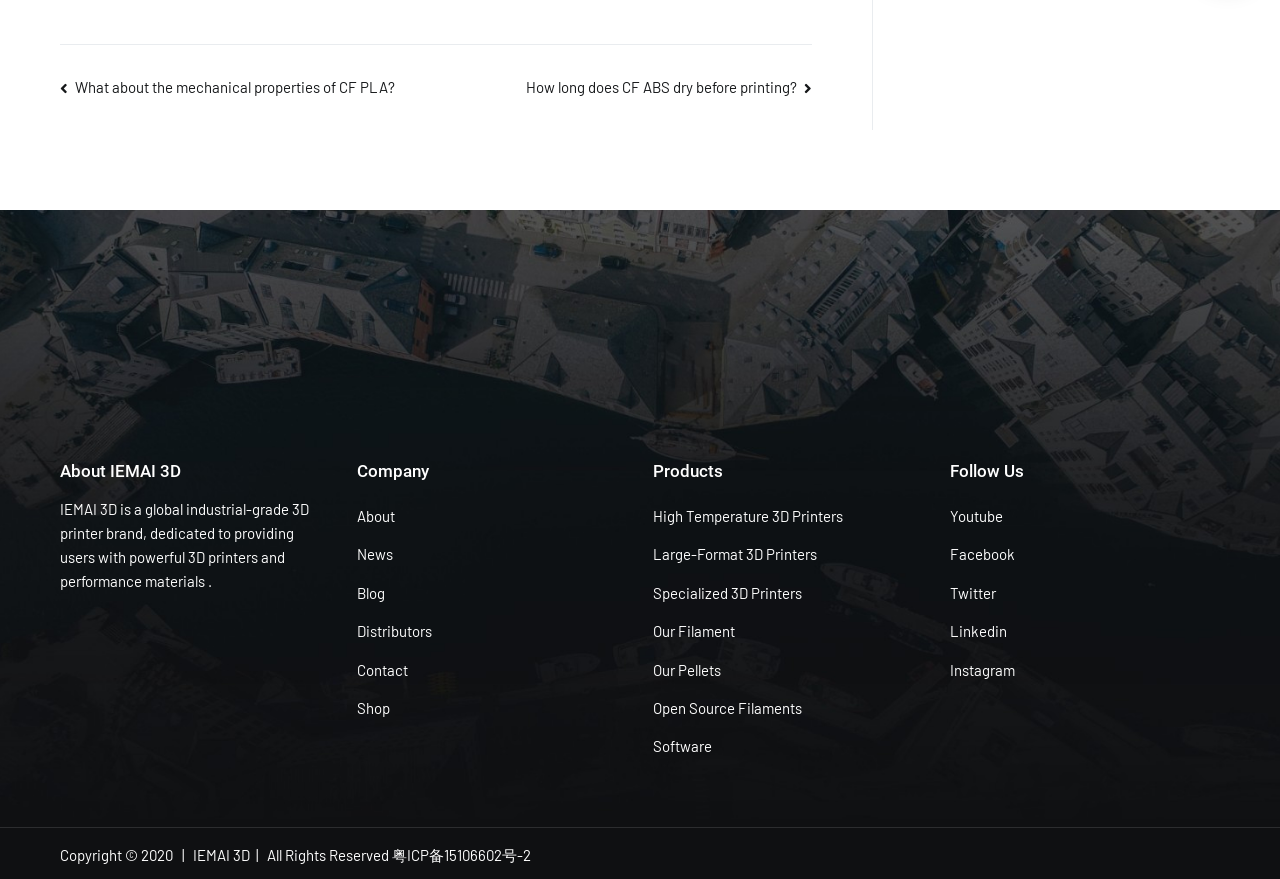Using the element description High Temperature 3D Printers, predict the bounding box coordinates for the UI element. Provide the coordinates in (top-left x, top-left y, bottom-right x, bottom-right y) format with values ranging from 0 to 1.

[0.51, 0.565, 0.721, 0.609]